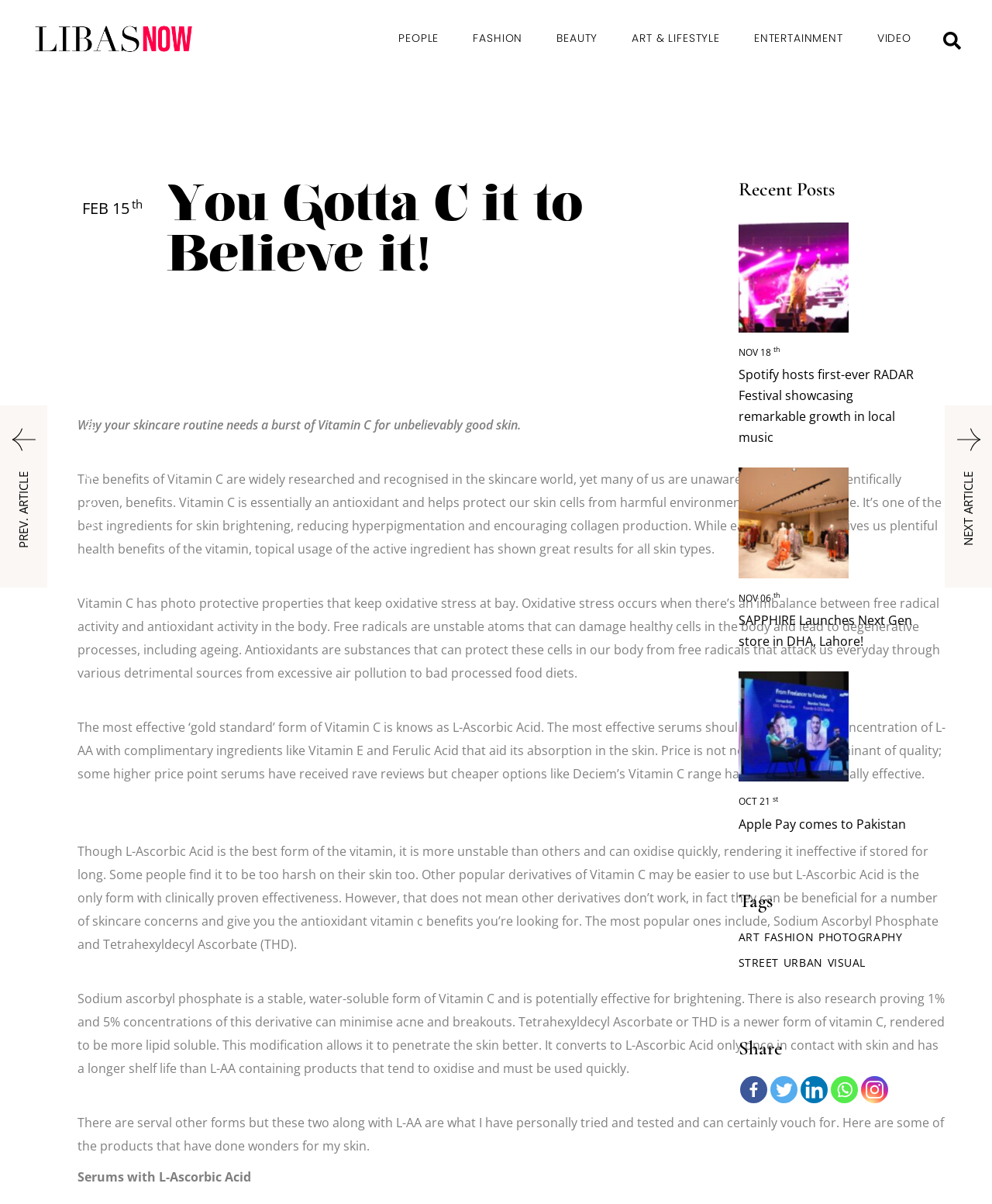Please specify the bounding box coordinates for the clickable region that will help you carry out the instruction: "Go to the PEOPLE page".

[0.402, 0.0, 0.442, 0.064]